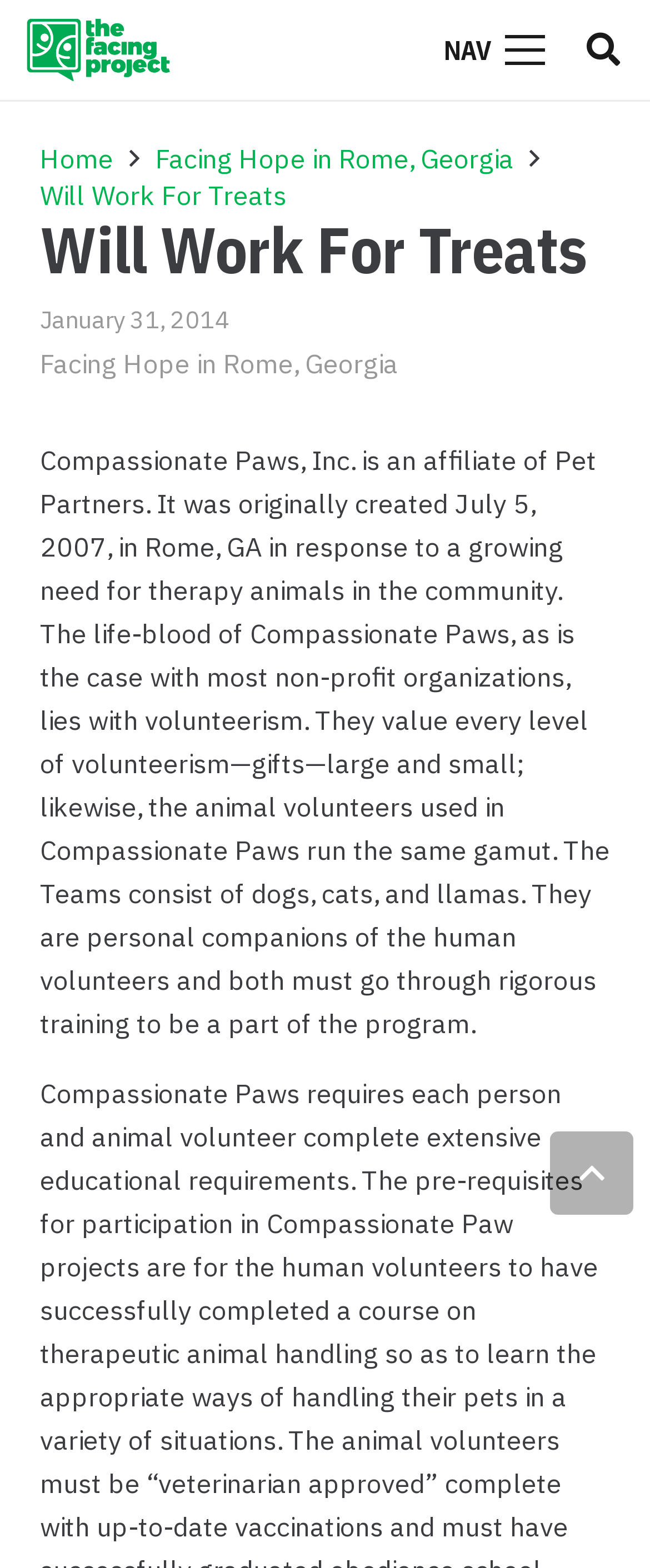What type of animals are used in Compassionate Paws?
Provide a detailed and extensive answer to the question.

I found the answer by reading the text on the webpage, which mentions 'The Teams consist of dogs, cats, and llamas.'